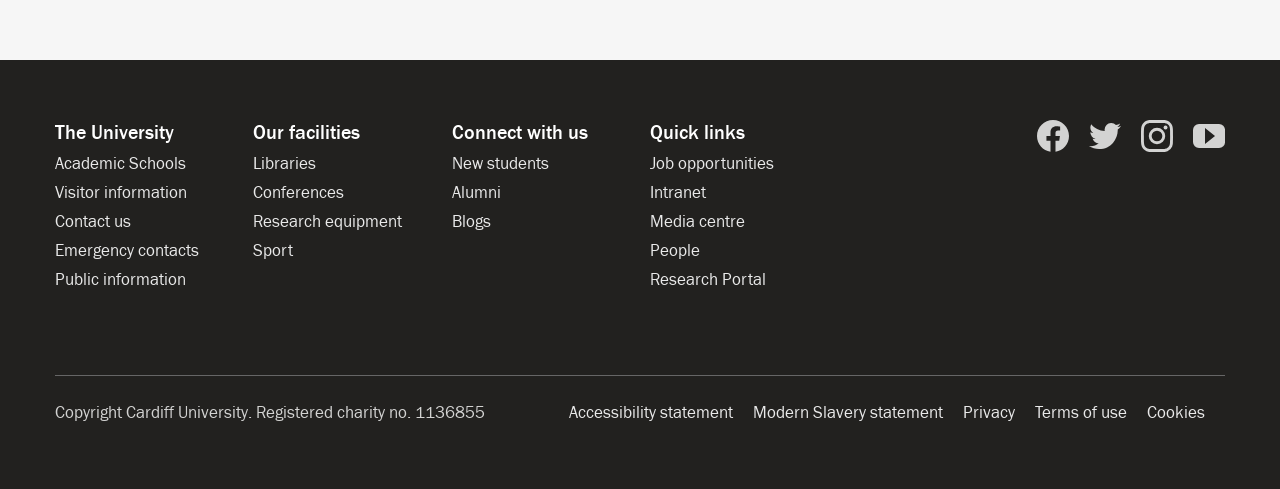What is the name of the university?
Provide an in-depth and detailed explanation in response to the question.

The name of the university can be found in the heading element with the text 'The University' at the top of the webpage.